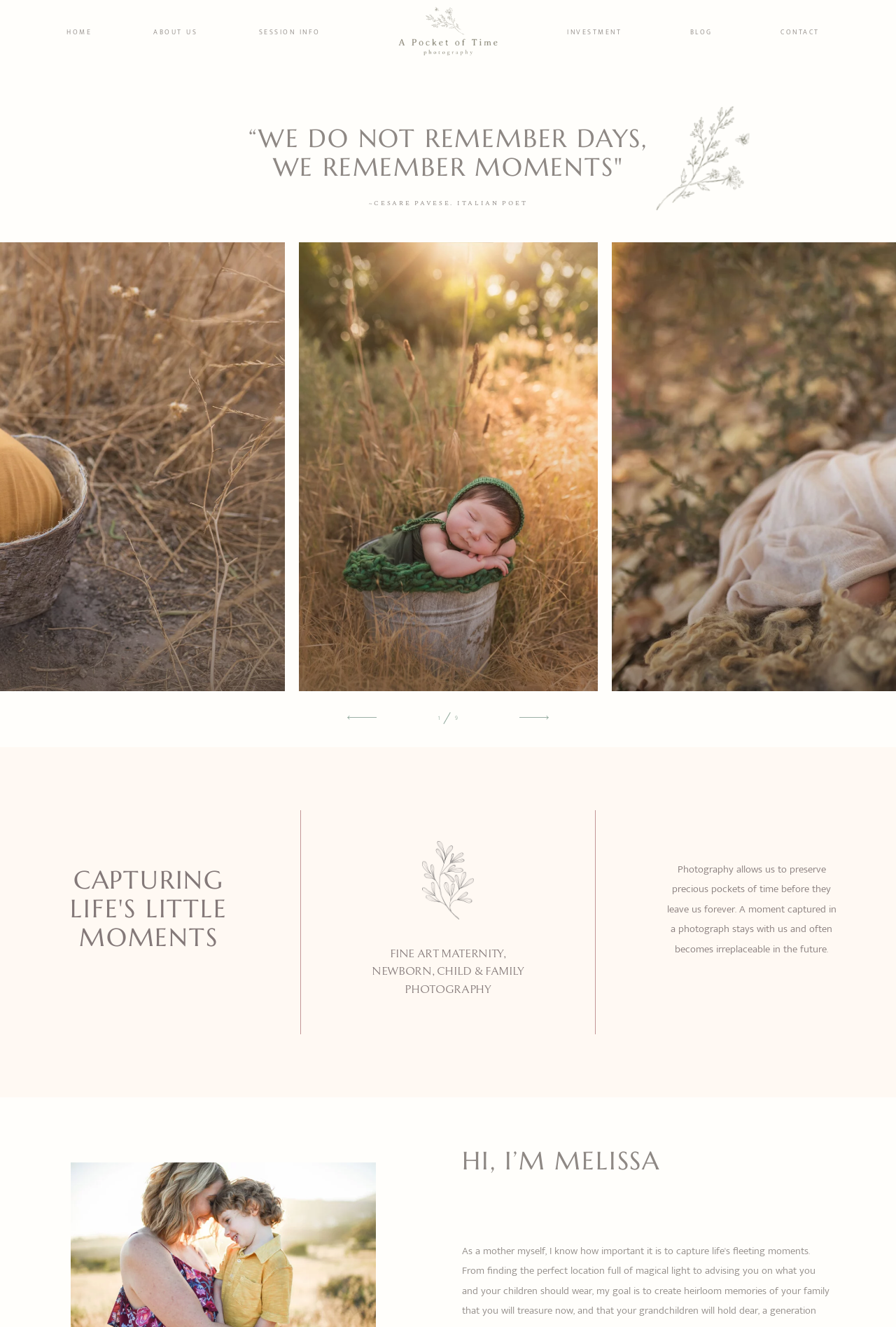For the given element description Investment, determine the bounding box coordinates of the UI element. The coordinates should follow the format (top-left x, top-left y, bottom-right x, bottom-right y) and be within the range of 0 to 1.

[0.633, 0.021, 0.694, 0.028]